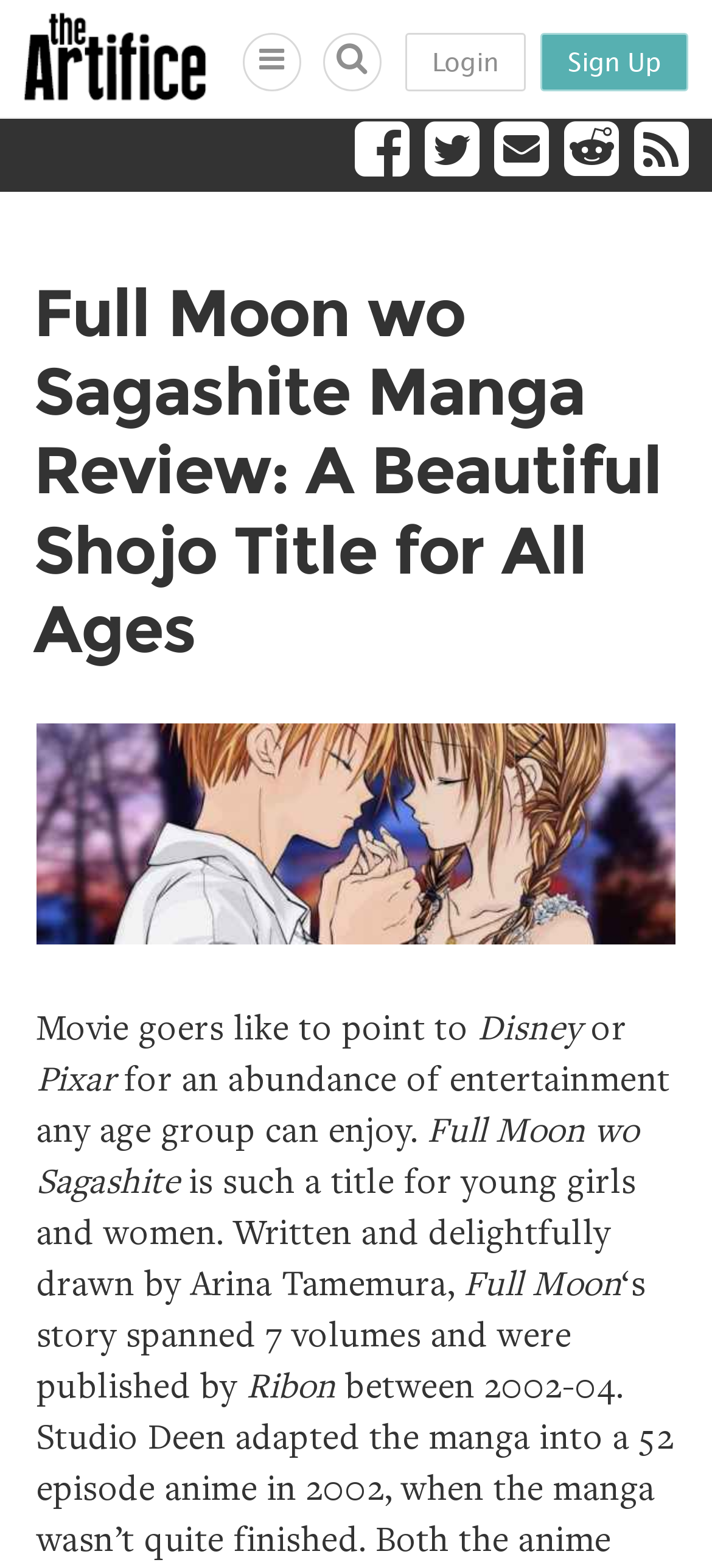How many volumes does the manga have?
Look at the screenshot and respond with a single word or phrase.

7